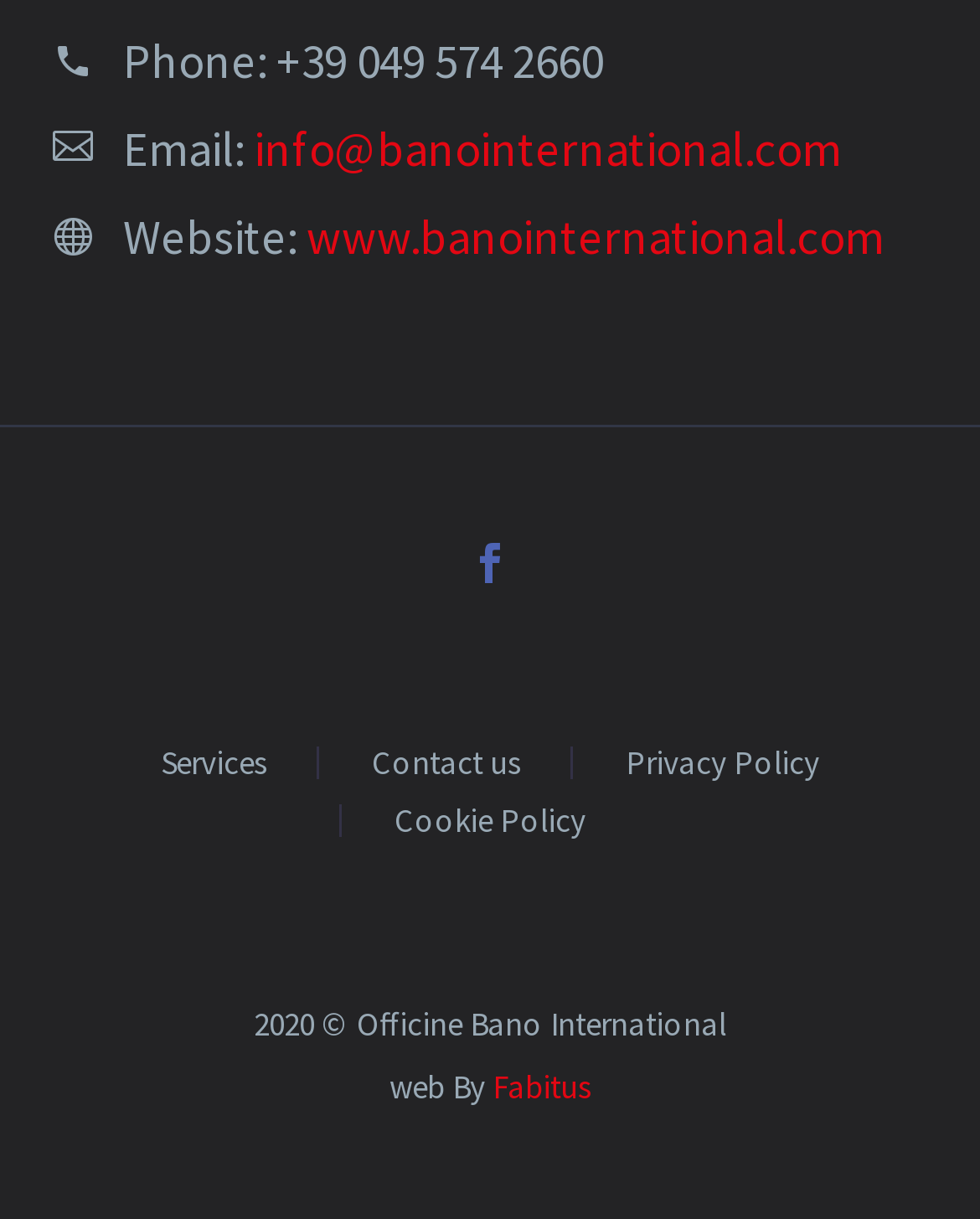Determine the bounding box coordinates in the format (top-left x, top-left y, bottom-right x, bottom-right y). Ensure all values are floating point numbers between 0 and 1. Identify the bounding box of the UI element described by: Cookie Policy

[0.403, 0.66, 0.597, 0.687]